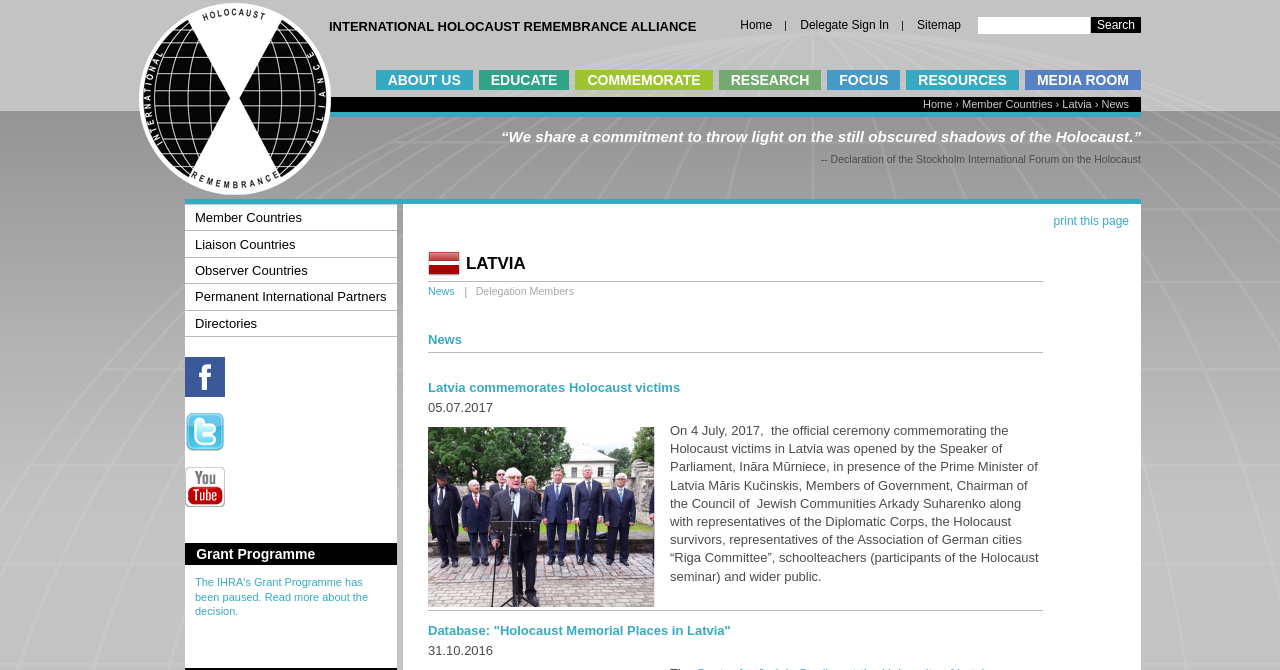Using a single word or phrase, answer the following question: 
What is the name of the country being discussed?

Latvia